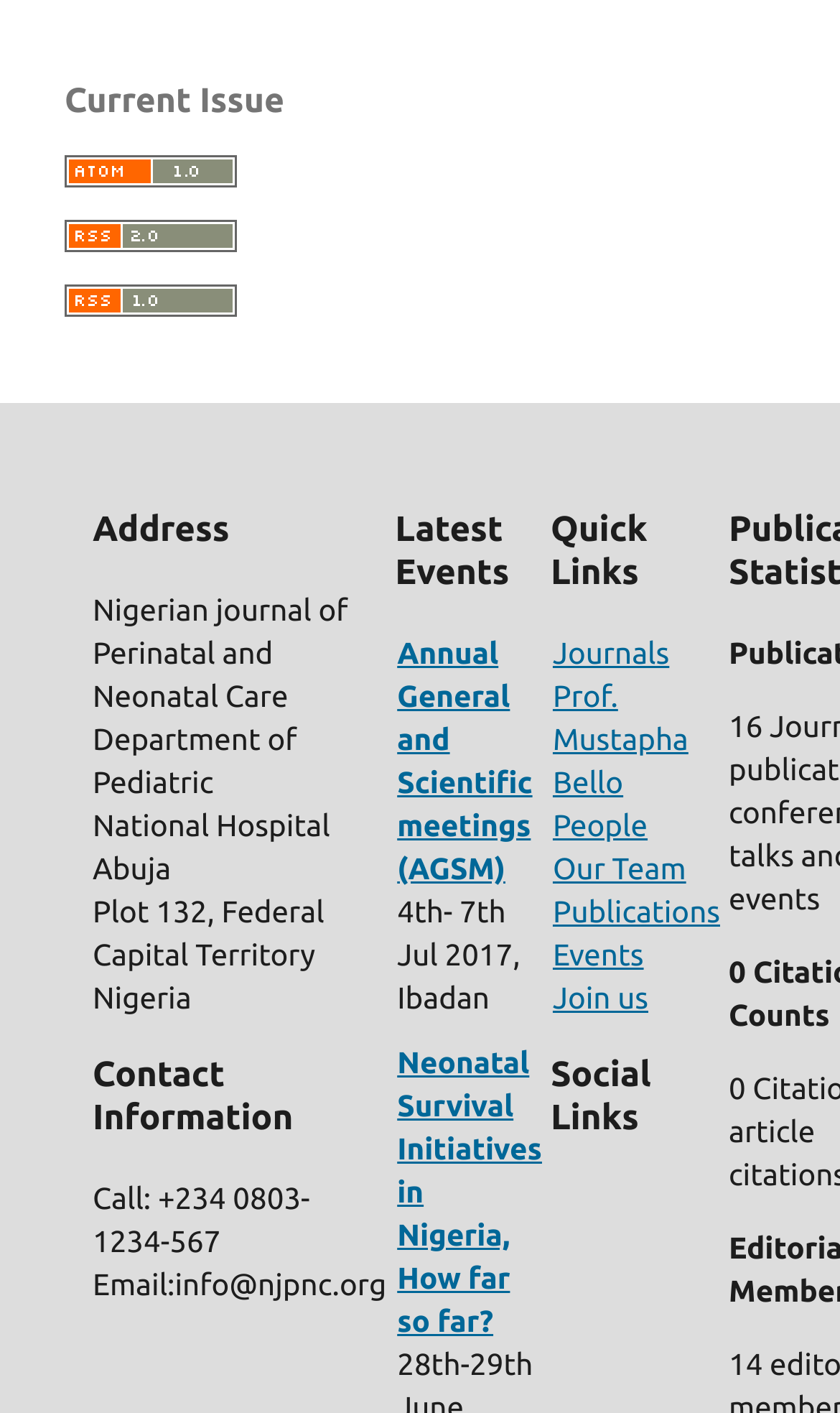What is the phone number to call?
Carefully examine the image and provide a detailed answer to the question.

I found the answer by looking at the 'Contact Information' section, where it provides the phone number to call.